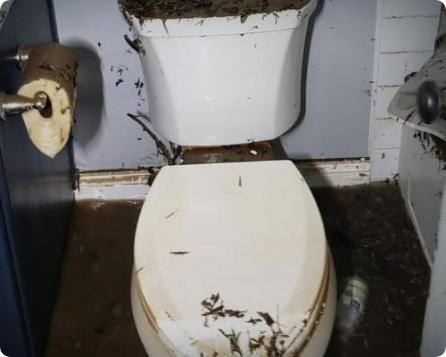Craft a descriptive caption that covers all aspects of the image.

The image depicts a severely impacted bathroom that has experienced sewage overflow, evident from the thick layers of debris and residue surrounding the toilet. The toilet bowl is cluttered with dark, muddy material, which suggests a significant sanitation issue. Toilet paper rolls are visible on the wall, partially covered in grime, further highlighting the extent of the mess. This distressing scene showcases the urgent need for professional sewage cleanup services, underscoring the risks associated with sewage contamination, such as exposure to harmful bacteria and pathogens. Immediate action is imperative to restore health and safety in the affected area, illustrating the importance of relying on specialized services like those offered by Flood Damage Pro for effective restoration and sanitization.